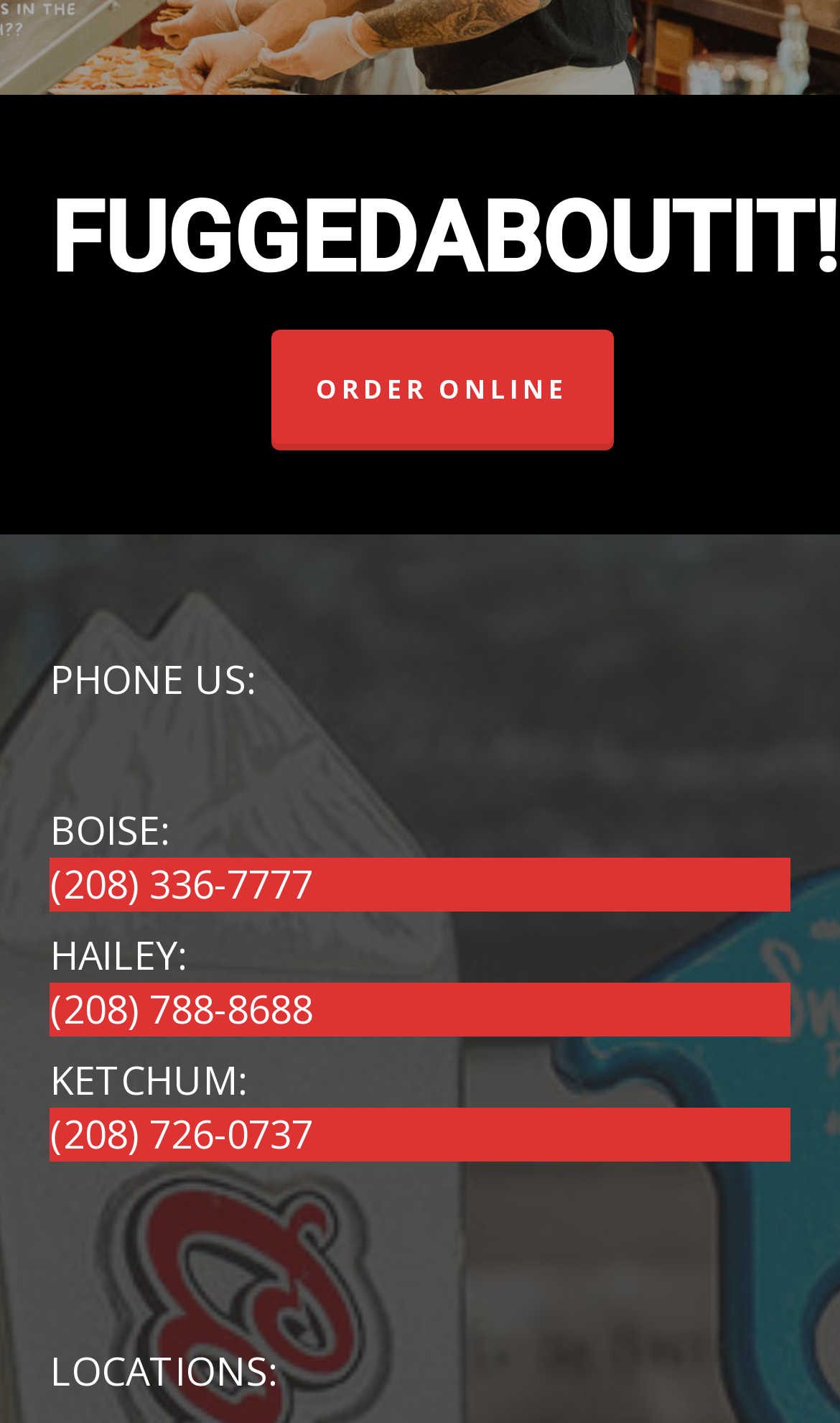Determine the bounding box of the UI component based on this description: "(208) 726-0737". The bounding box coordinates should be four float values between 0 and 1, i.e., [left, top, right, bottom].

[0.06, 0.778, 0.94, 0.816]